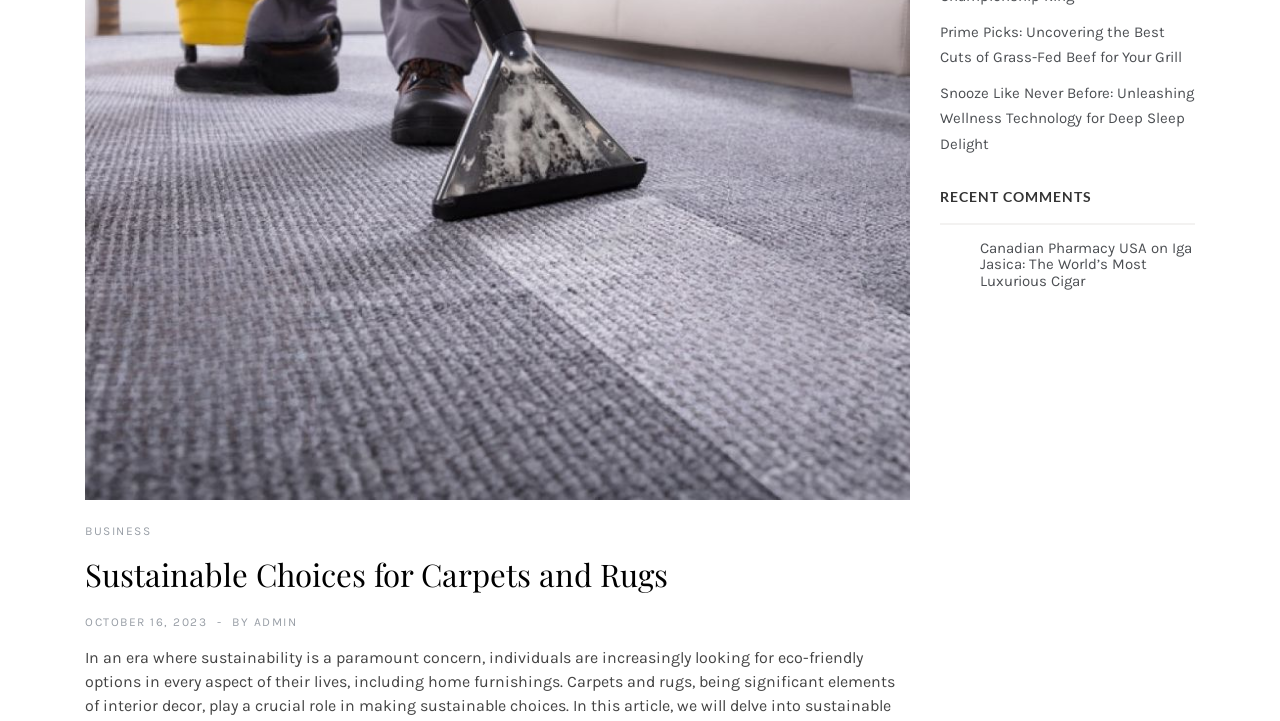Find the bounding box of the web element that fits this description: "Canadian Pharmacy USA".

[0.766, 0.331, 0.896, 0.356]